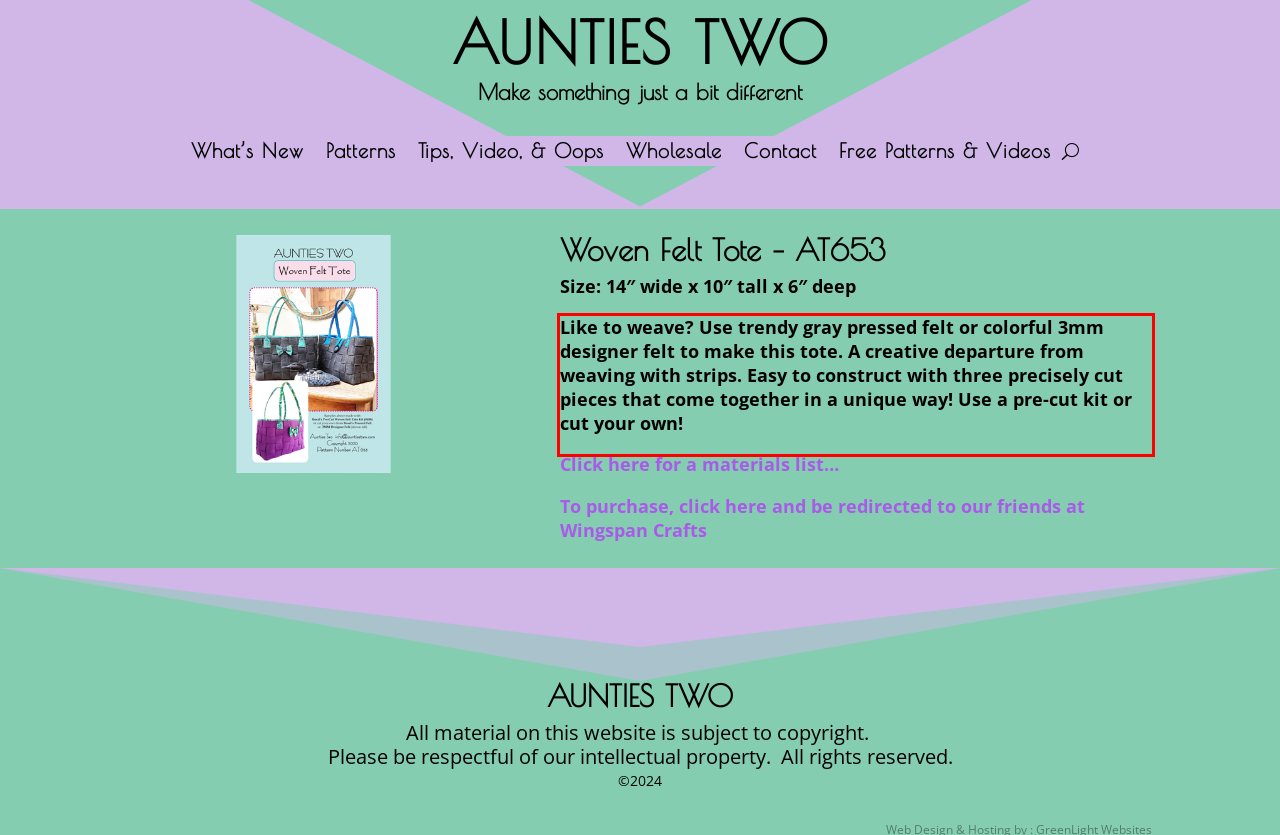Look at the provided screenshot of the webpage and perform OCR on the text within the red bounding box.

Like to weave? Use trendy gray pressed felt or colorful 3mm designer felt to make this tote. A creative departure from weaving with strips. Easy to construct with three precisely cut pieces that come together in a unique way! Use a pre-cut kit or cut your own!